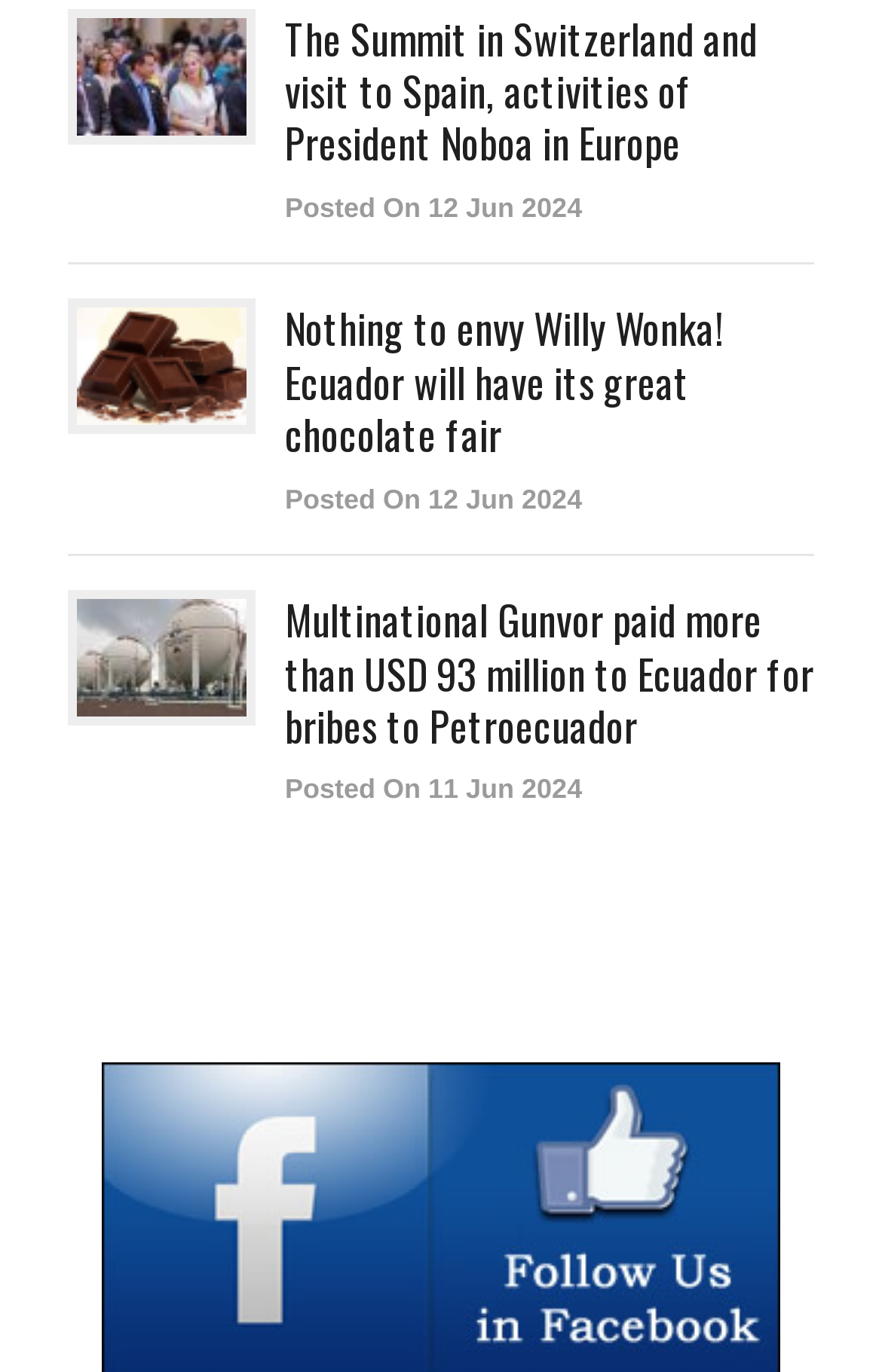How many news articles are displayed on this webpage?
From the image, respond with a single word or phrase.

3